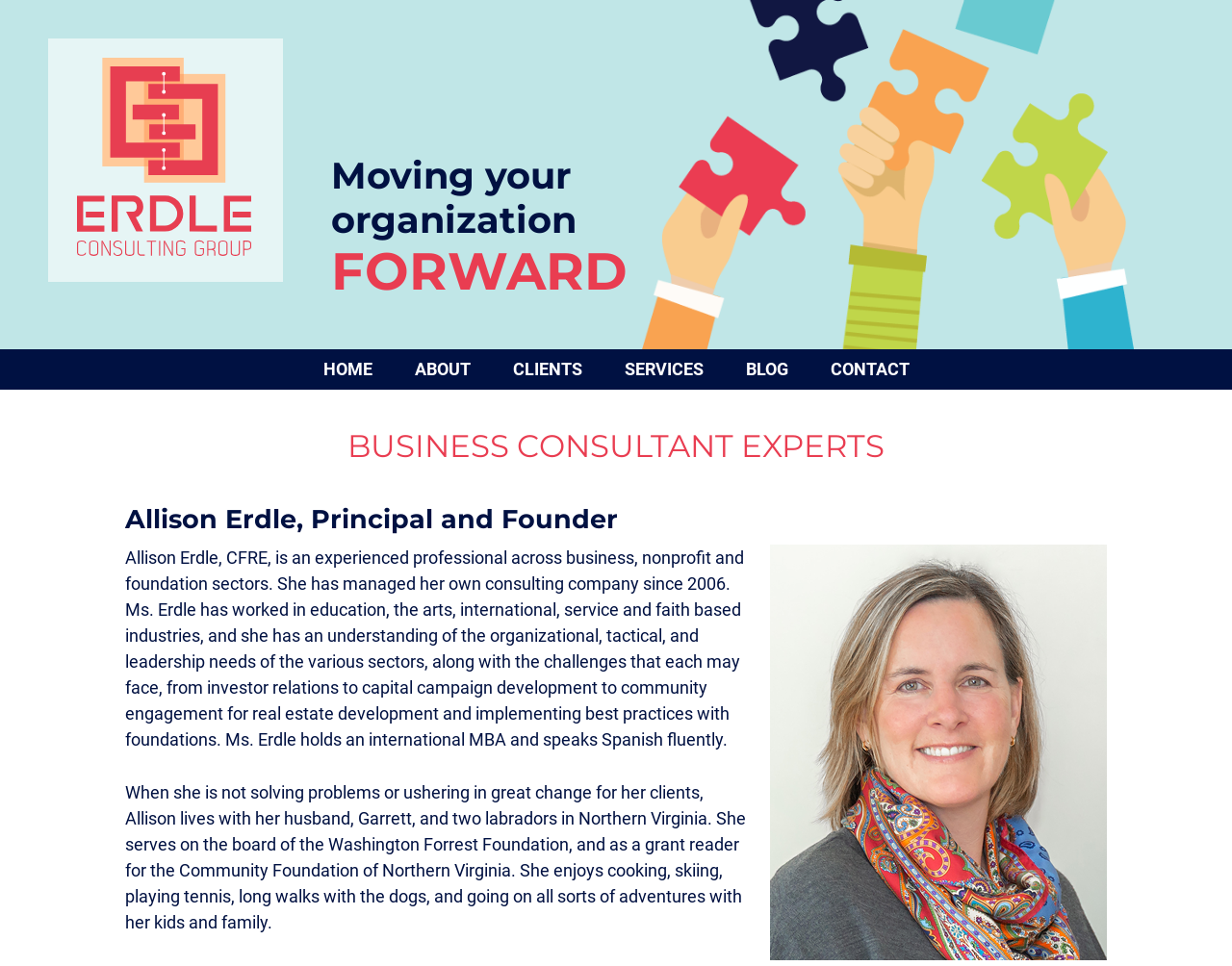Identify the bounding box for the UI element described as: "Erdle Consulting Group". Ensure the coordinates are four float numbers between 0 and 1, formatted as [left, top, right, bottom].

[0.062, 0.06, 0.206, 0.265]